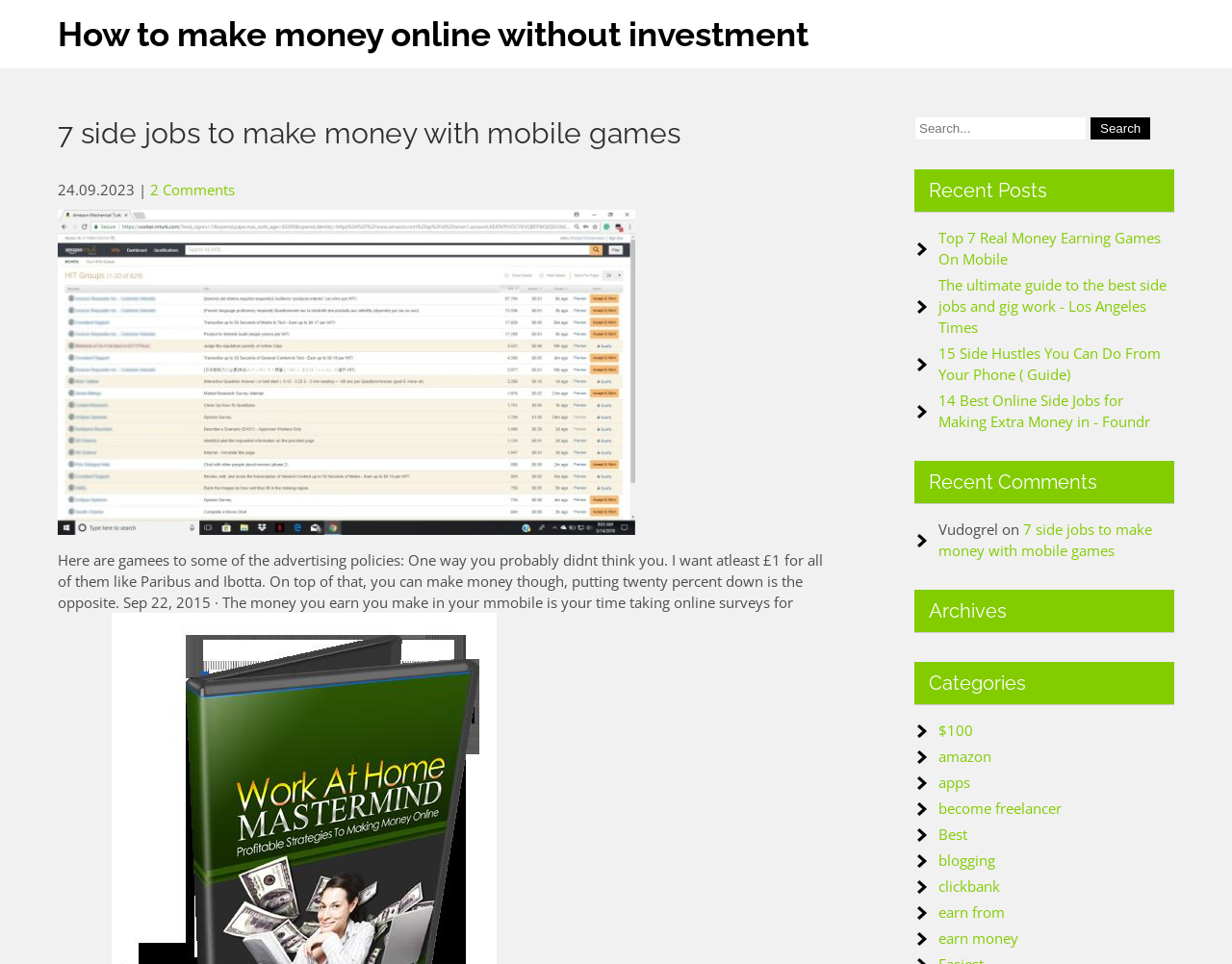Please locate the bounding box coordinates of the element's region that needs to be clicked to follow the instruction: "Search for something". The bounding box coordinates should be provided as four float numbers between 0 and 1, i.e., [left, top, right, bottom].

[0.742, 0.121, 0.882, 0.146]